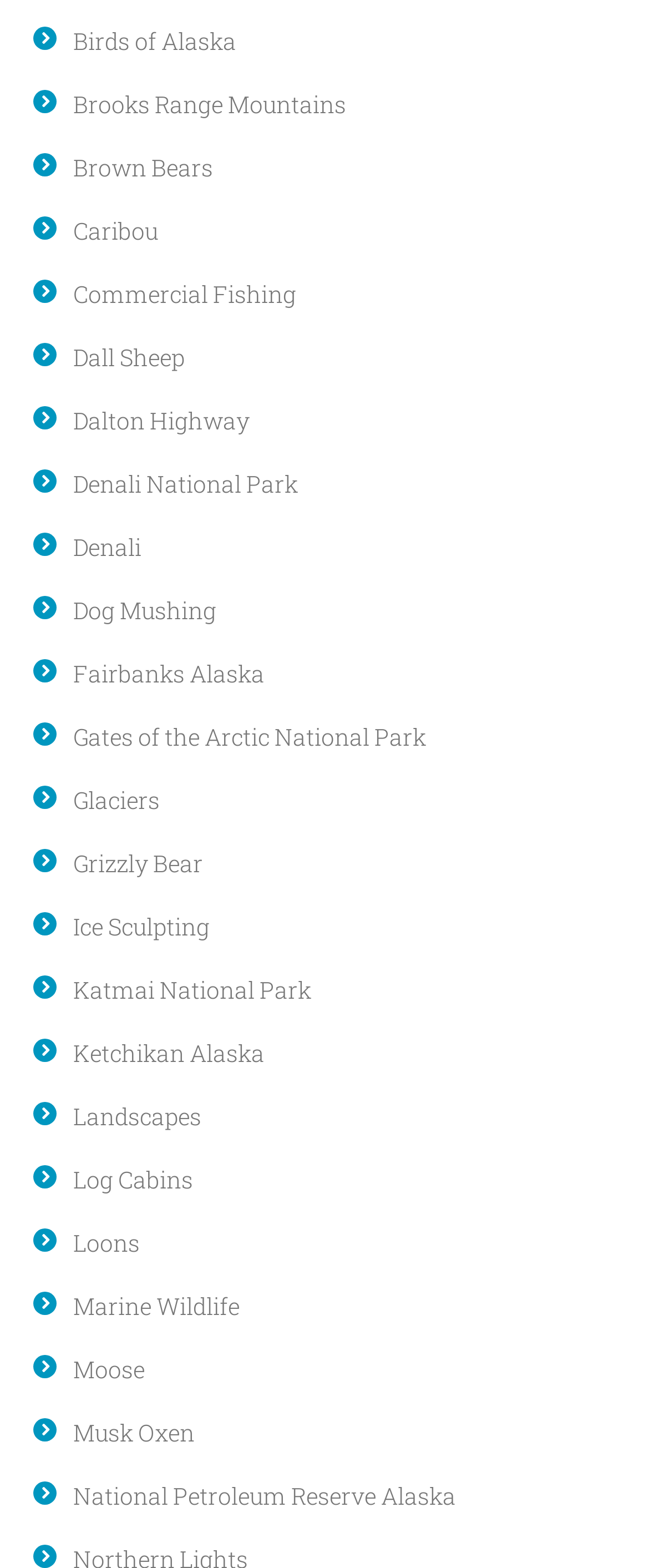Provide the bounding box coordinates of the UI element that matches the description: "Grizzly Bear".

[0.113, 0.54, 0.313, 0.56]